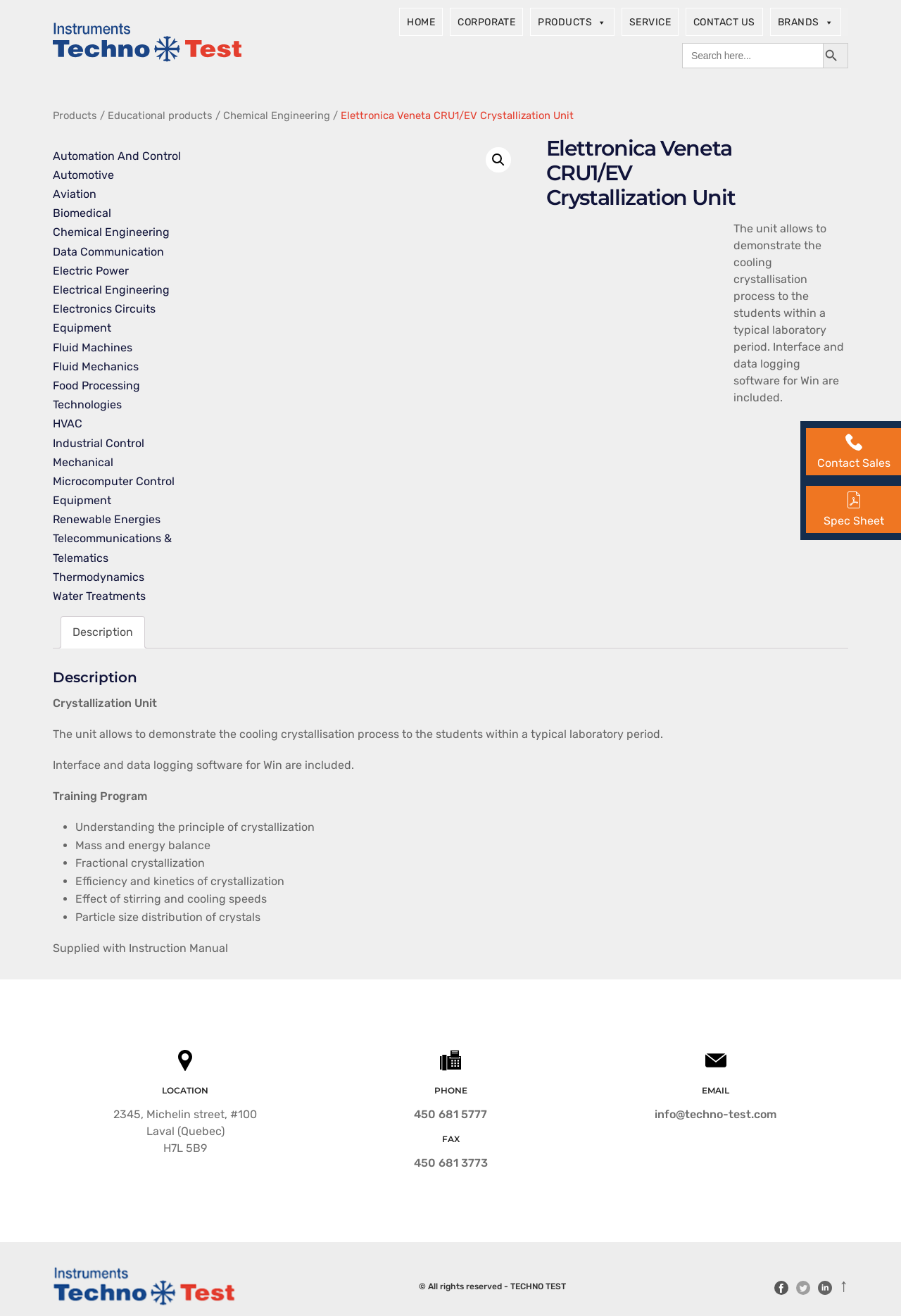Please find and report the bounding box coordinates of the element to click in order to perform the following action: "View the Crystallization Unit description". The coordinates should be expressed as four float numbers between 0 and 1, in the format [left, top, right, bottom].

[0.059, 0.083, 0.108, 0.093]